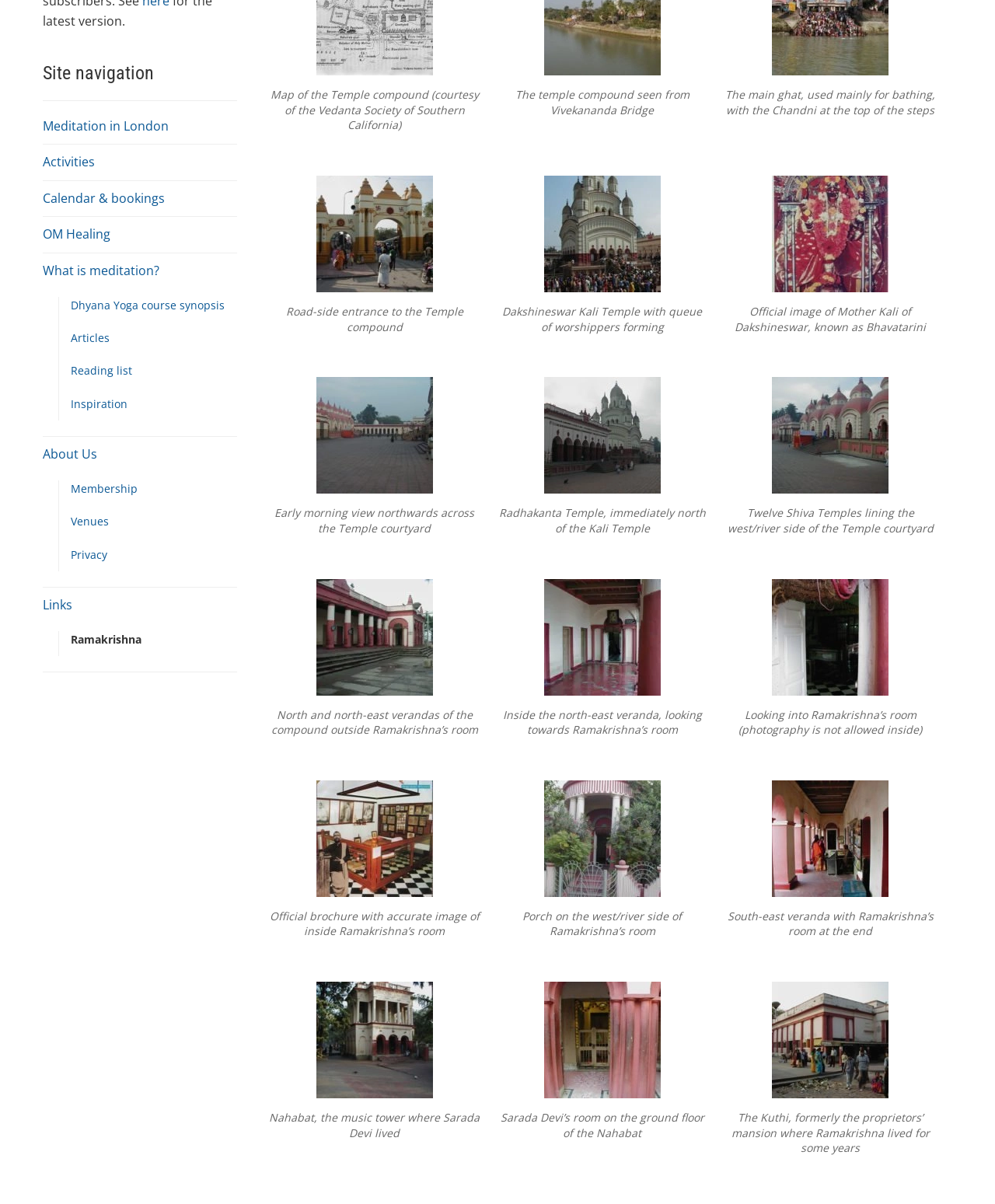Identify the coordinates of the bounding box for the element described below: "Facebook Facebook". Return the coordinates as four float numbers between 0 and 1: [left, top, right, bottom].

None